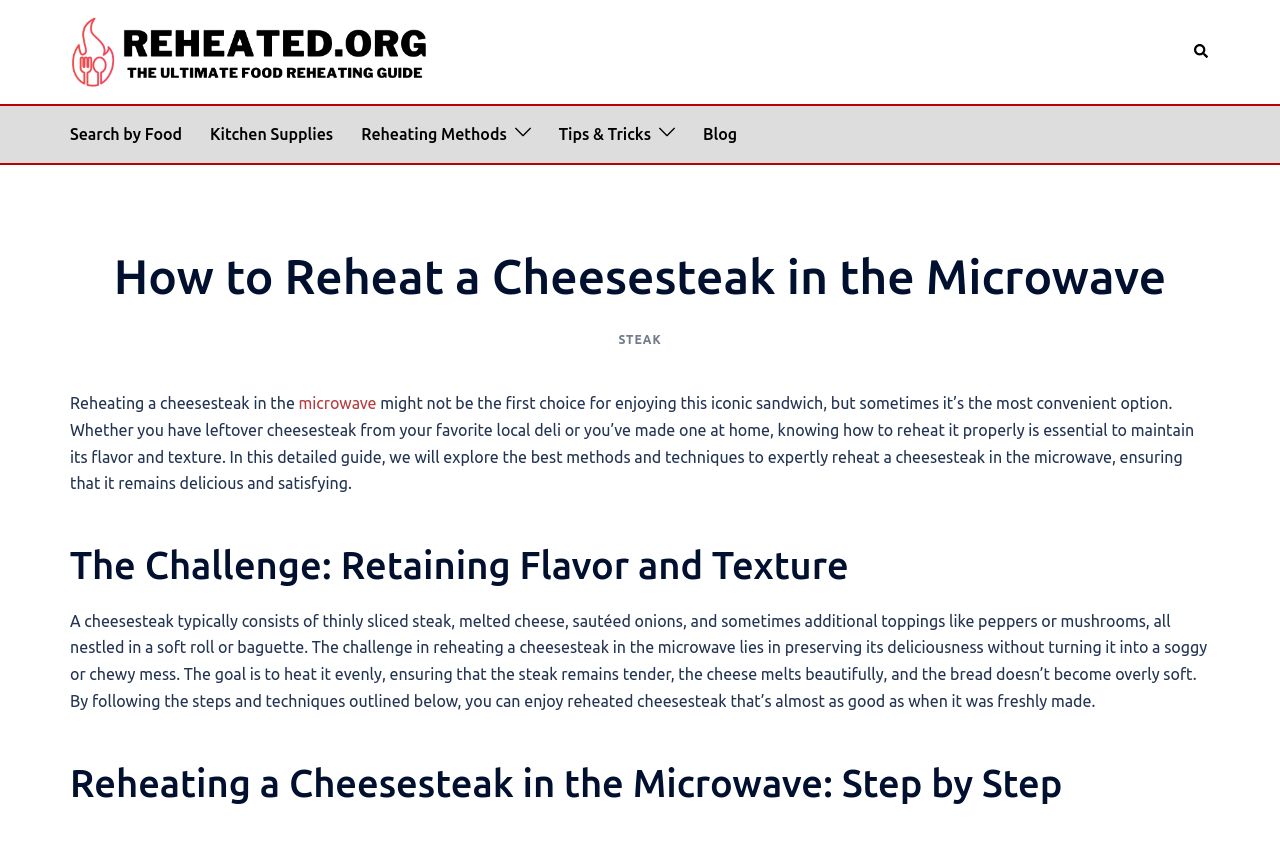Identify the bounding box coordinates of the region I need to click to complete this instruction: "Click on the 'Reheated.org' link".

[0.055, 0.049, 0.336, 0.07]